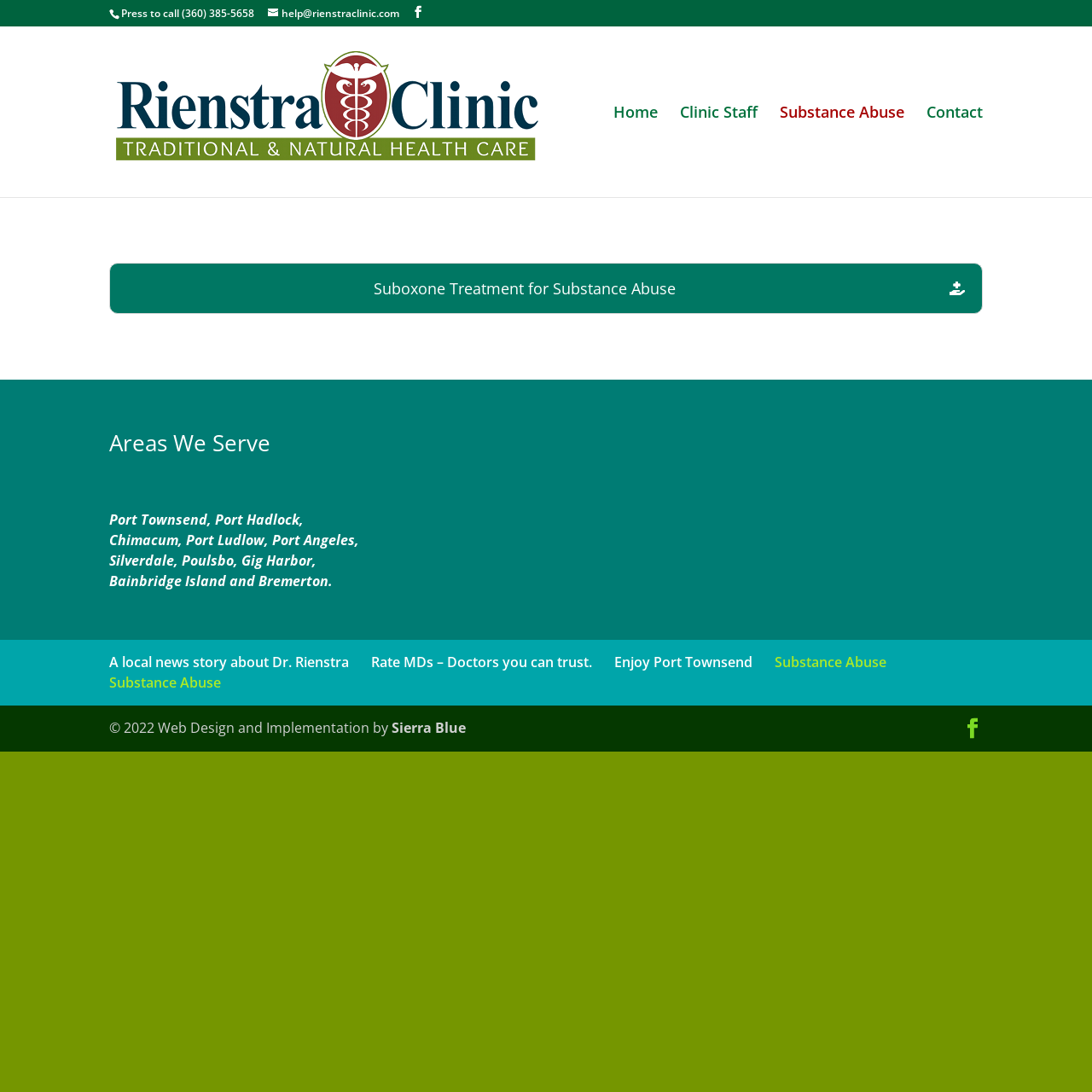Locate the bounding box coordinates of the element to click to perform the following action: 'Click the phone number to call'. The coordinates should be given as four float values between 0 and 1, in the form of [left, top, right, bottom].

[0.111, 0.005, 0.233, 0.019]